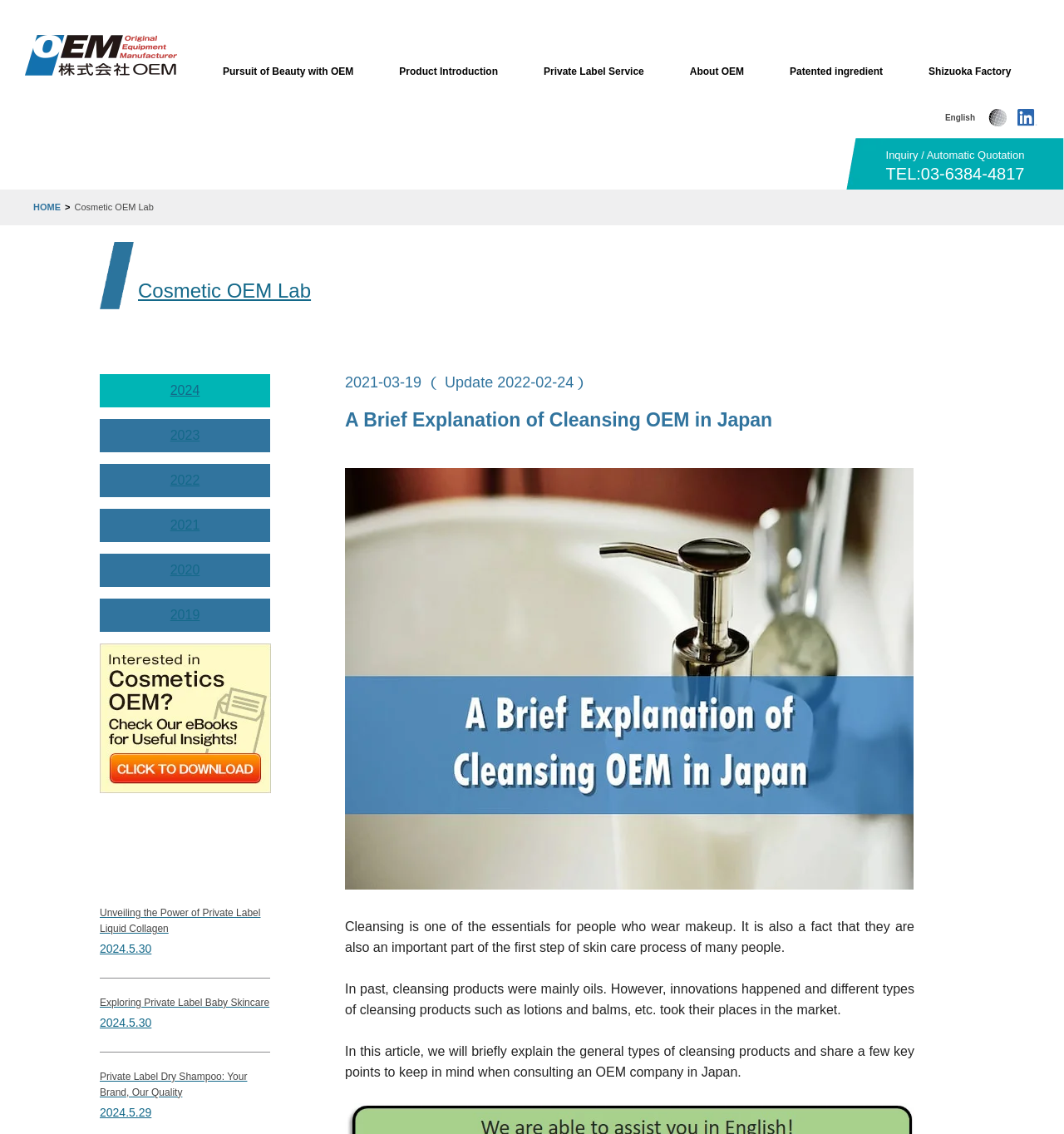Respond with a single word or phrase to the following question: What is the topic of the article on this webpage?

Cleansing OEM in Japan